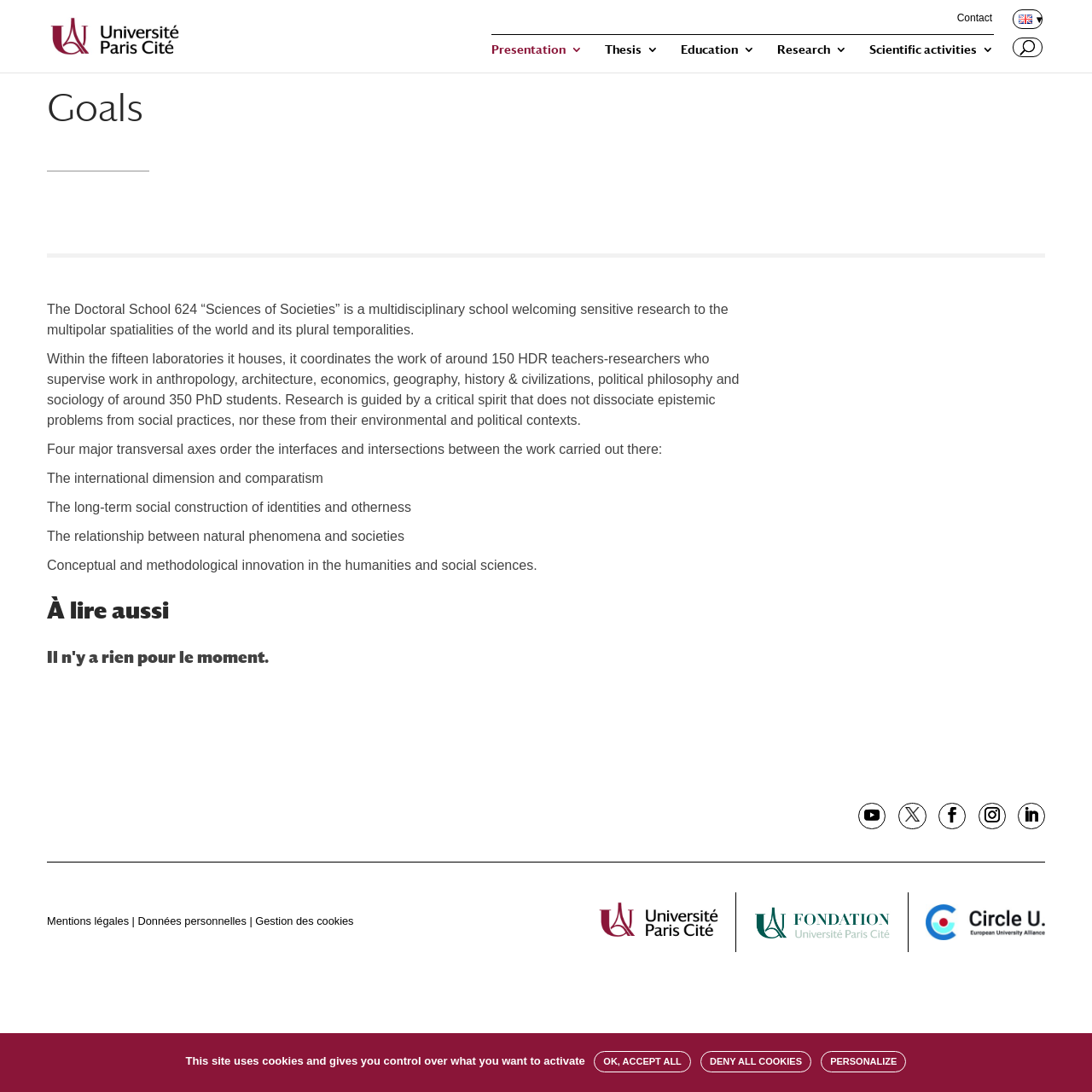Describe all the key features of the webpage in detail.

The webpage is about the goals of the Doctoral School 624 “Sciences of Societies”. At the top, there are several links, including "Contact", "English ▾", and "ED624", with an image accompanying the "ED624" link. Below these links, there are five more links: "Presentation 3", "Thesis 3", "Education 3", "Research 3", and "Scientific activities 3". 

A search bar is located at the top right corner of the page. 

The main content of the page is an article that starts with a heading "Goals". The article describes the Doctoral School 624, stating that it is a multidisciplinary school that welcomes sensitive research to the multipolar spatialities of the world and its plural temporalities. It houses 15 laboratories and has around 150 HDR teachers-researchers who supervise the work of 350 PhD students. The research is guided by a critical spirit that considers epistemic problems, social practices, and their environmental and political contexts.

The article then lists four major transversal axes that order the interfaces and intersections between the work carried out in the school. These axes are: the international dimension and comparatism, the long-term social construction of identities and otherness, the relationship between natural phenomena and societies, and conceptual and methodological innovation in the humanities and social sciences.

Below this, there is another heading "À lire aussi". 

At the bottom of the page, there are several links, including "Mentions légales", "Données personnelles", and "Gestion des cookies". There are also three links with accompanying images: "investir l'avenir", "fondation UP", and "cicleU". 

A cookie notification is located at the bottom of the page, with three buttons: "OK, ACCEPT ALL", "DENY ALL COOKIES", and "PERSONALIZE".